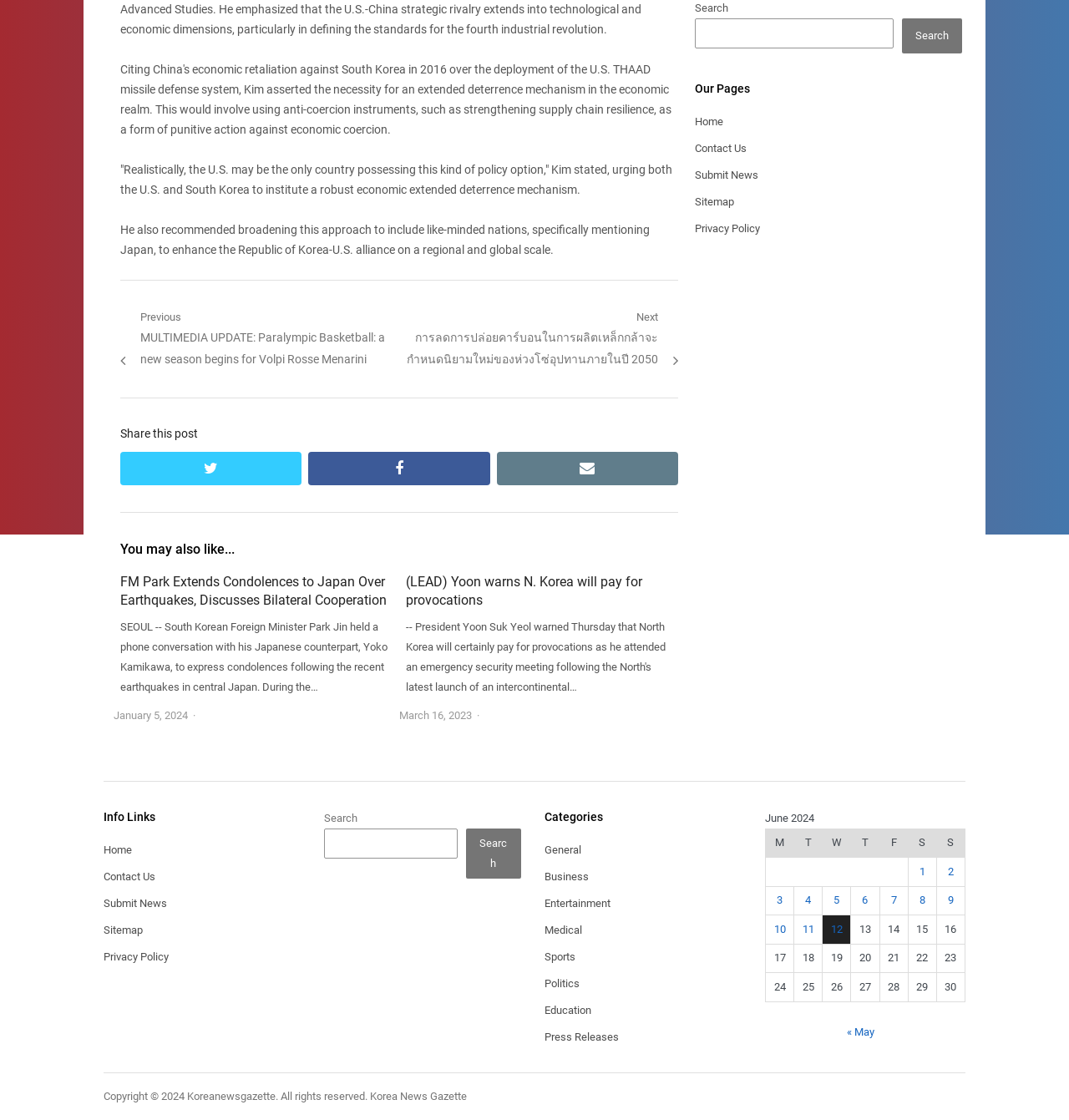Extract the bounding box coordinates for the described element: "parent_node: Search name="s"". The coordinates should be represented as four float numbers between 0 and 1: [left, top, right, bottom].

[0.303, 0.739, 0.428, 0.766]